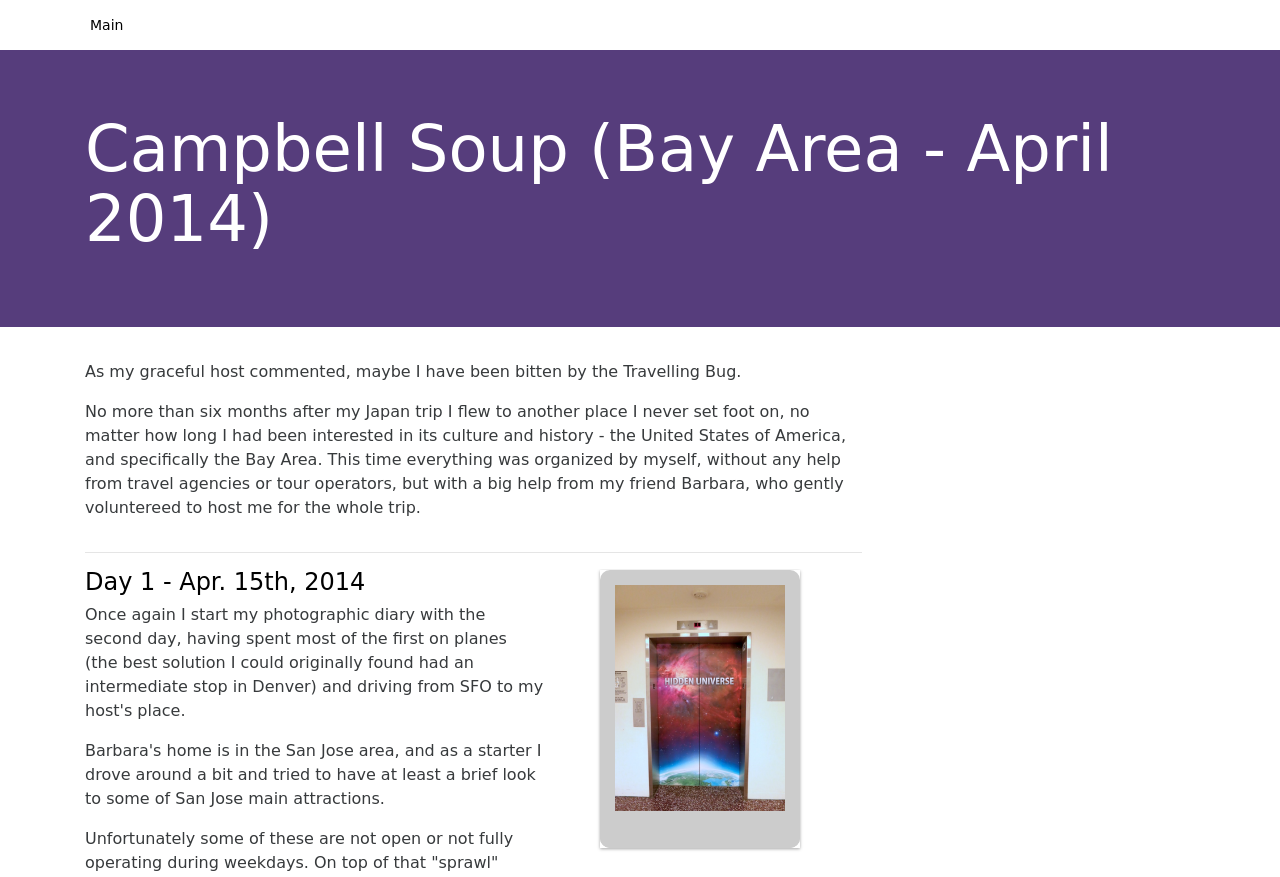Convey a detailed summary of the webpage, mentioning all key elements.

The webpage is about a personal travel experience to the Bay Area in the United States, specifically Campbell Soup, in April 2014. At the top, there is a main link labeled "Main". Below it, a heading displays the title "Campbell Soup (Bay Area - April 2014)" with a corresponding link. To the left of the heading, there is a small image related to Campbell Soup.

The main content of the webpage is a personal travel blog. The author writes about being bitten by the "Travelling Bug" and shares their experience of traveling to the Bay Area, organized independently with the help of a friend, Barbara. The text is divided into sections, with a horizontal separator in between.

The first section is an introduction to the trip, followed by a heading "Day 1 - Apr. 15th, 2014". Below this heading, there is a link to an image labeled "Stacks Image 6071", which is likely a photo taken on the first day of the trip.

On the right side of the page, there is a complementary section with a heading that appears to be empty or contains a non-breaking space character.